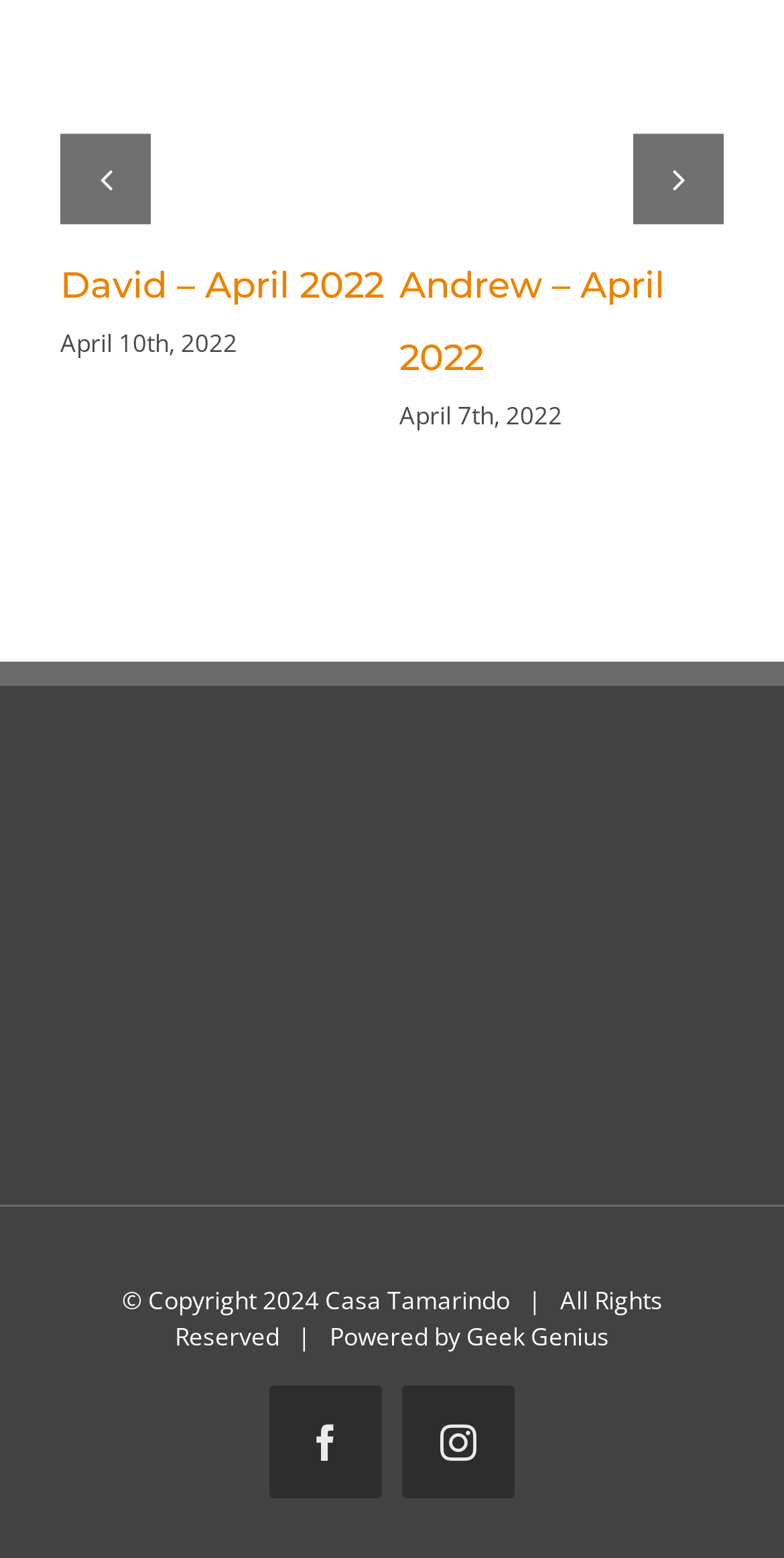Locate the bounding box coordinates of the element's region that should be clicked to carry out the following instruction: "go to previous slide". The coordinates need to be four float numbers between 0 and 1, i.e., [left, top, right, bottom].

[0.077, 0.086, 0.192, 0.144]